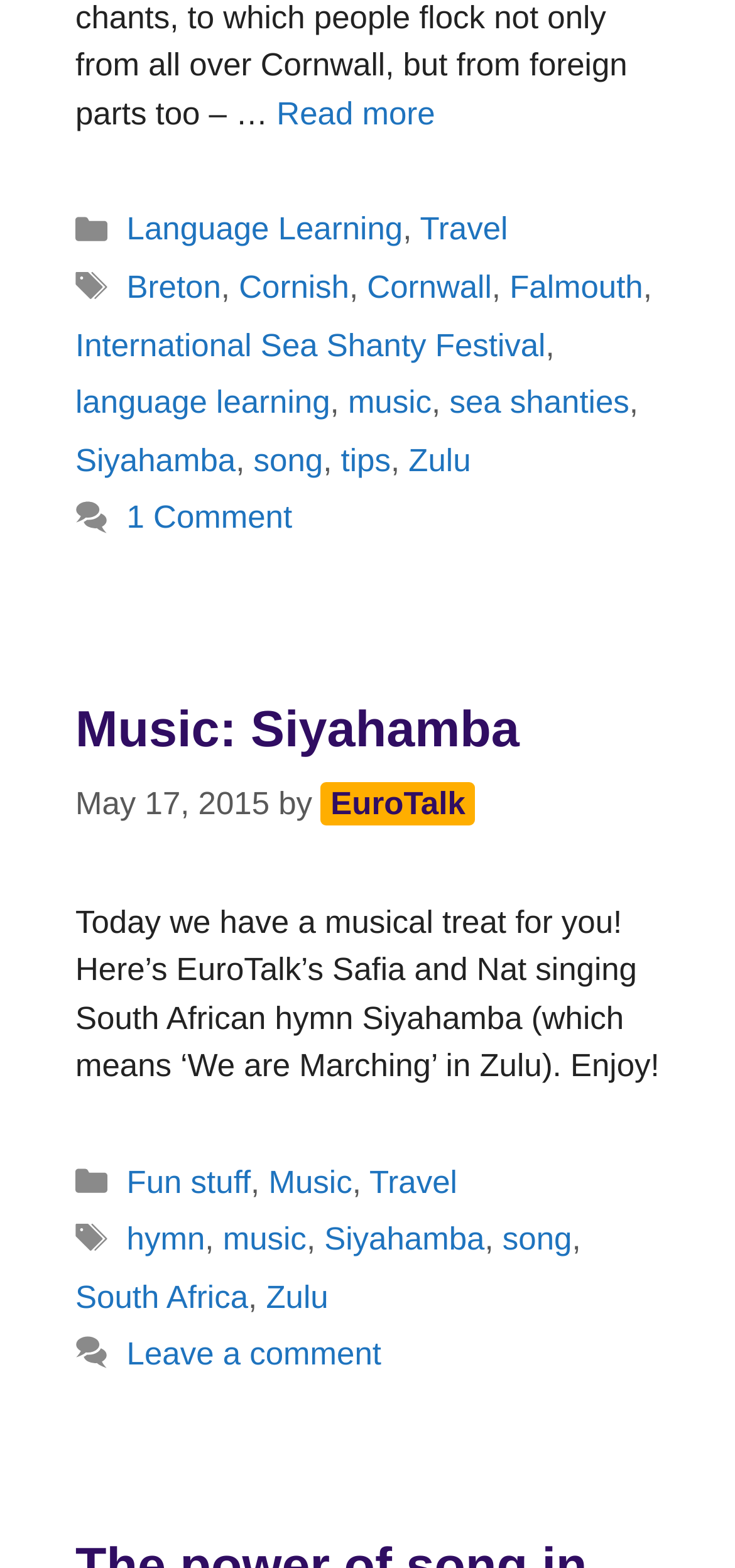Pinpoint the bounding box coordinates of the element that must be clicked to accomplish the following instruction: "Read more about Way, Haul Away… Sea shanties and language learning". The coordinates should be in the format of four float numbers between 0 and 1, i.e., [left, top, right, bottom].

[0.376, 0.061, 0.592, 0.084]